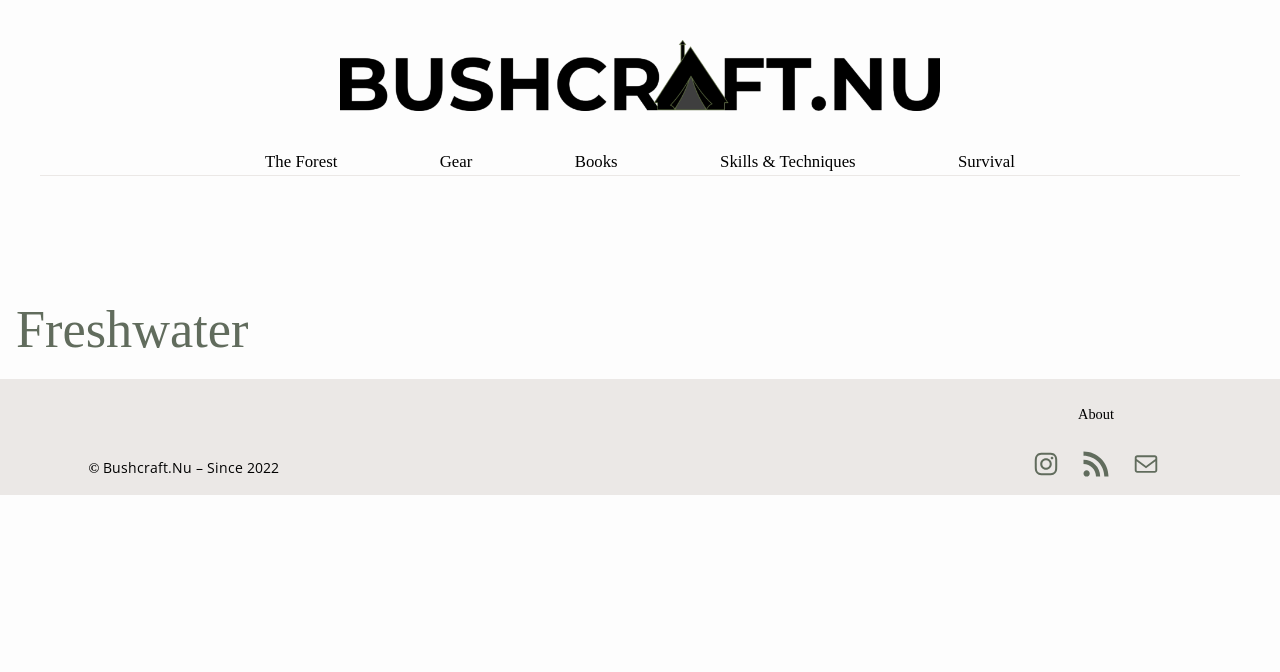Using the information in the image, give a detailed answer to the following question: What is the name of the website?

The website name is mentioned in the footer section, which is 'Bushcraft.Nu – Since 2022'.